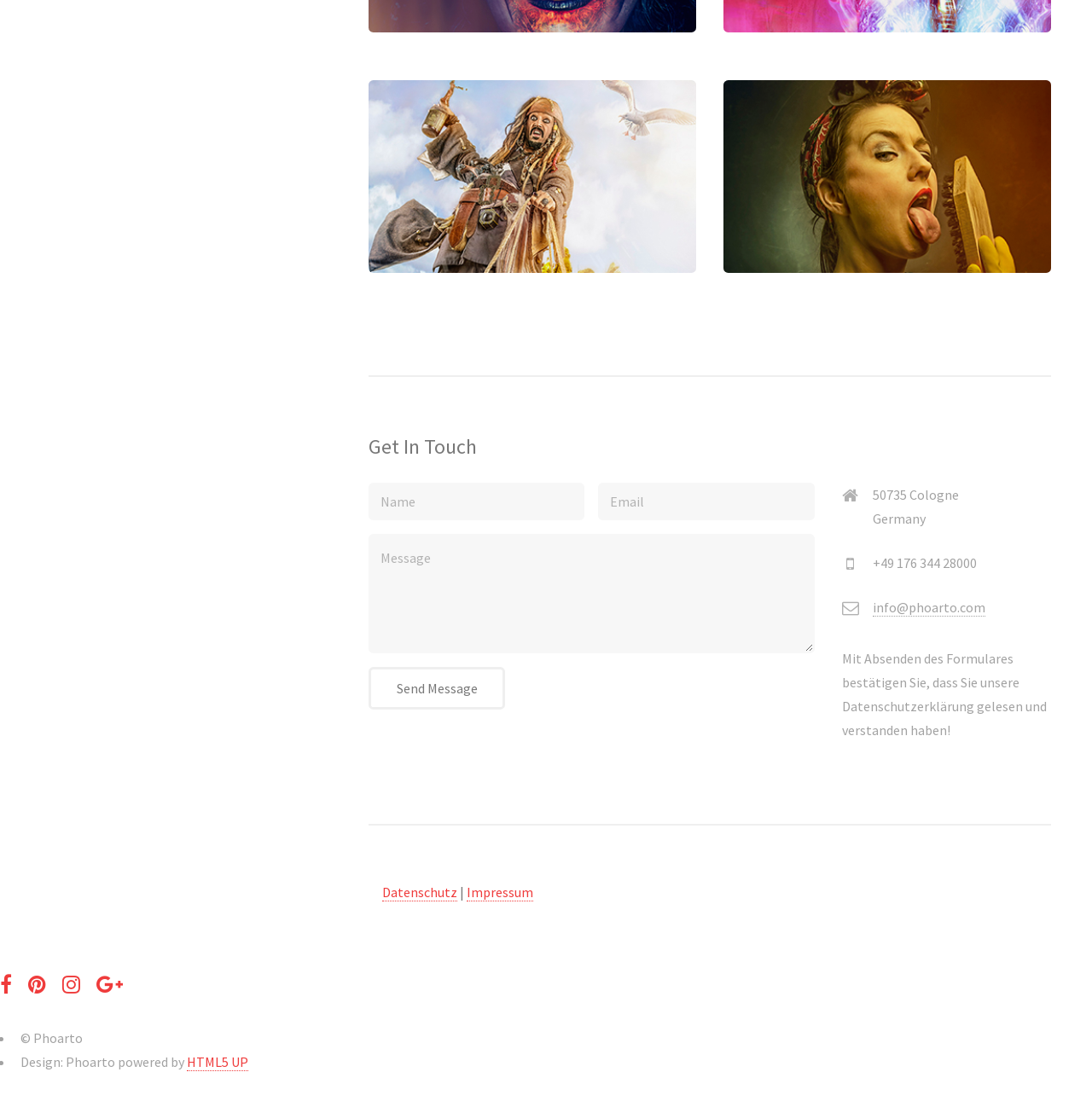Using the given description, provide the bounding box coordinates formatted as (top-left x, top-left y, bottom-right x, bottom-right y), with all values being floating point numbers between 0 and 1. Description: HTML5 UP

[0.171, 0.956, 0.227, 0.973]